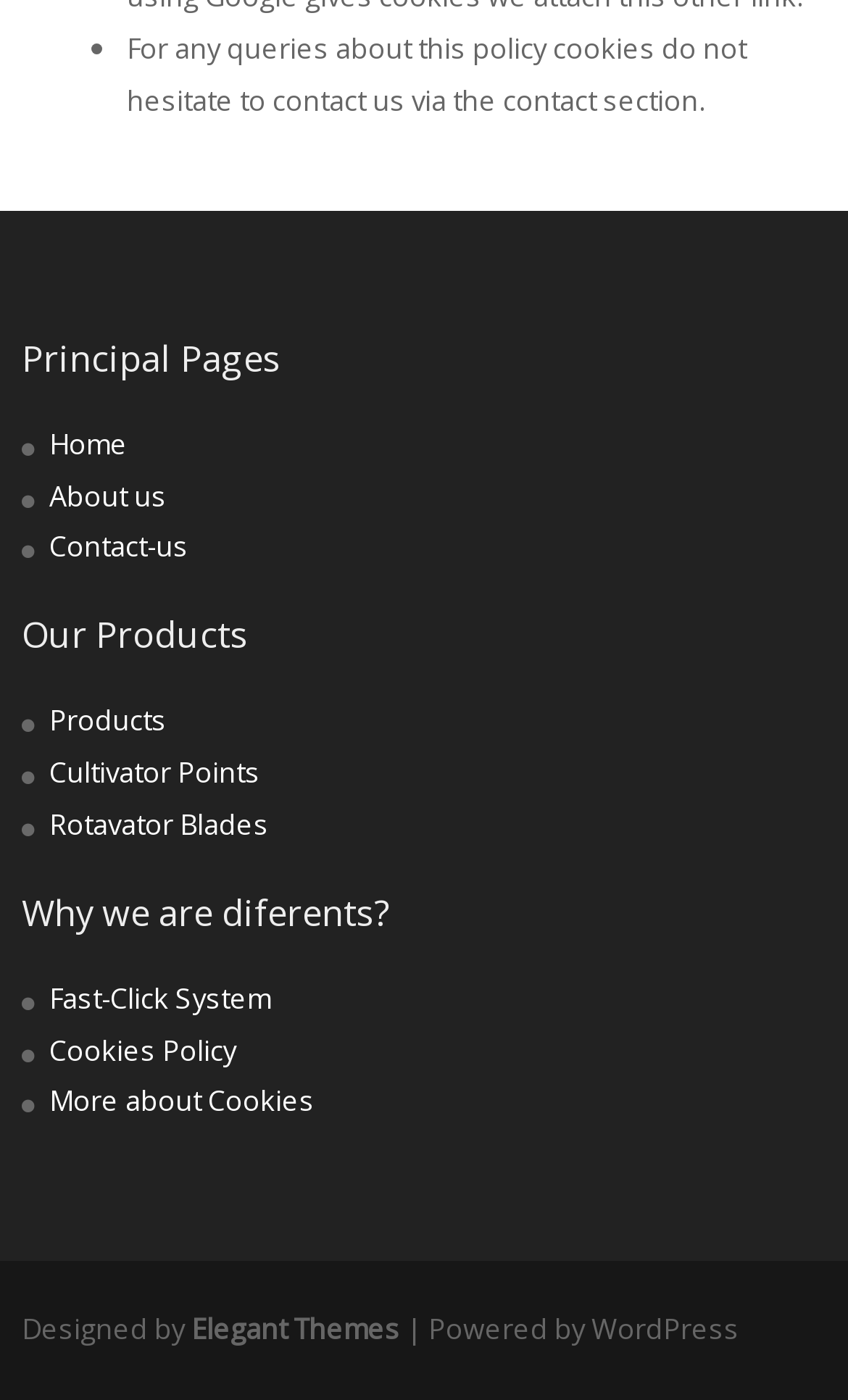Indicate the bounding box coordinates of the element that needs to be clicked to satisfy the following instruction: "view products". The coordinates should be four float numbers between 0 and 1, i.e., [left, top, right, bottom].

[0.026, 0.498, 0.974, 0.534]